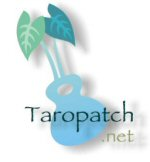Elaborate on the details you observe in the image.

The image features the logo of "Taropatch.net," which showcases a stylized blue gourd with three green leaves sprouting from the top. The design incorporates an artistic representation that blends elements of nature and creativity, symbolizing connection and community. Beneath the gourd, the name "Taropatch" is presented in a clean, modern font, emphasizing its role as a gathering place or platform likely centered around Hawaiian music and culture. The ".net" suggests it is part of an online presence, inviting users to explore further. This visual identity effectively encapsulates the essence of the site’s focus on music, tradition, and cultural exchange.